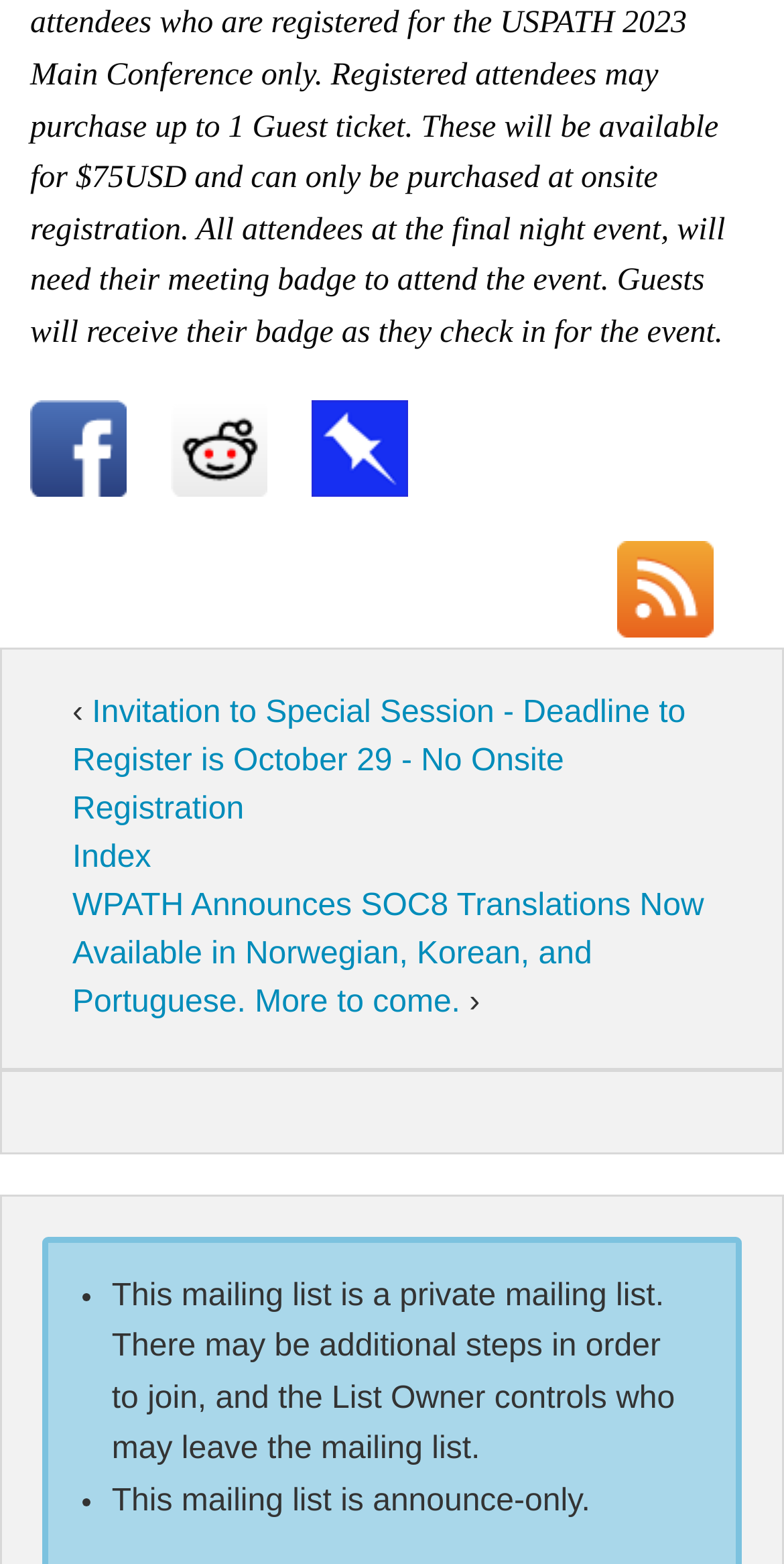How many social media sharing options are available?
Please give a detailed and elaborate answer to the question based on the image.

There are three social media sharing options available, which are 'Share on Facebook', 'Share on Reddit' (appearing twice), and 'rss/atom'.